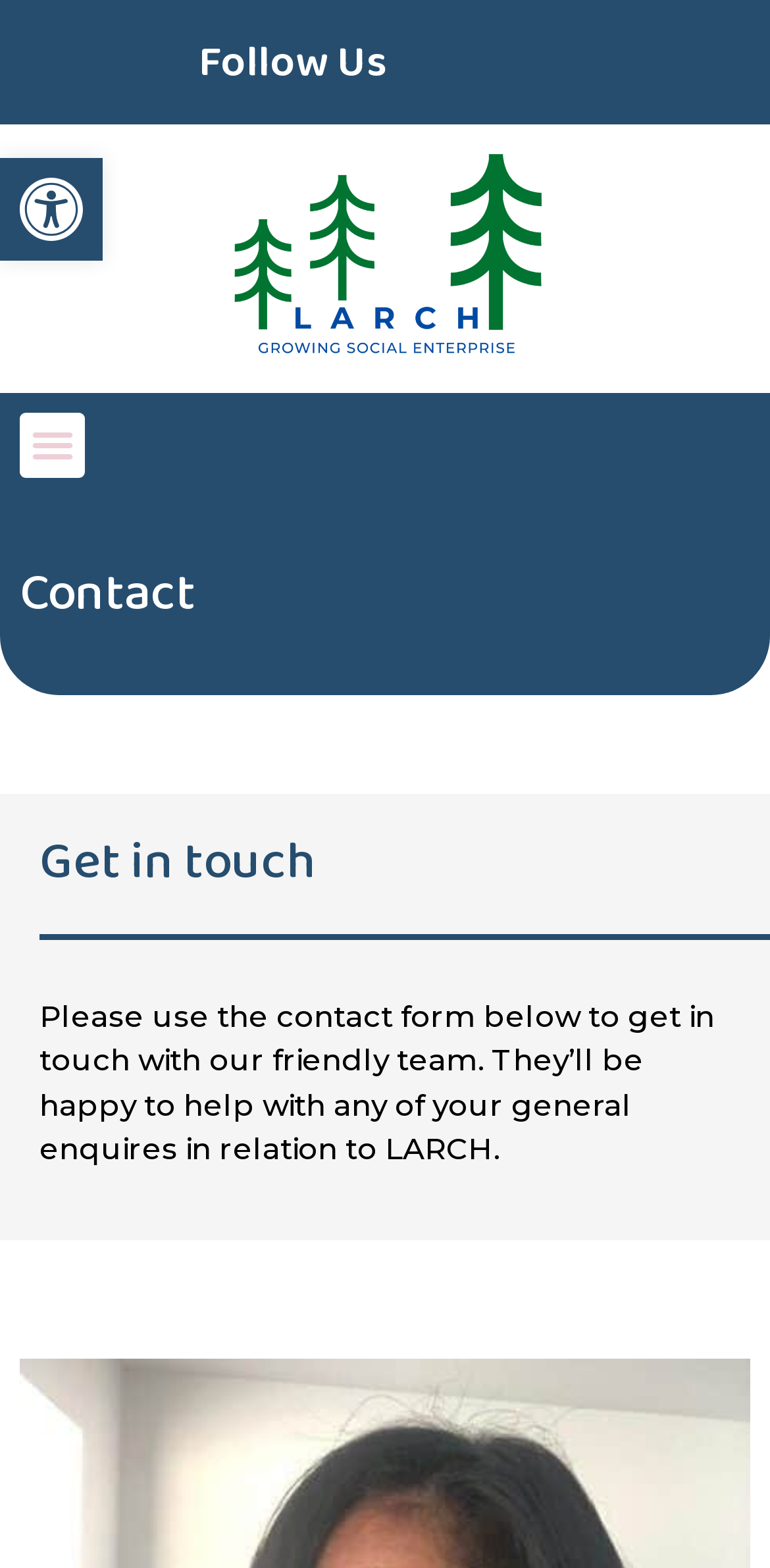What is the function of the 'Menu Toggle' button?
Kindly answer the question with as much detail as you can.

The 'Menu Toggle' button is likely used to expand or collapse the menu, allowing users to access more options or hide them when not needed.